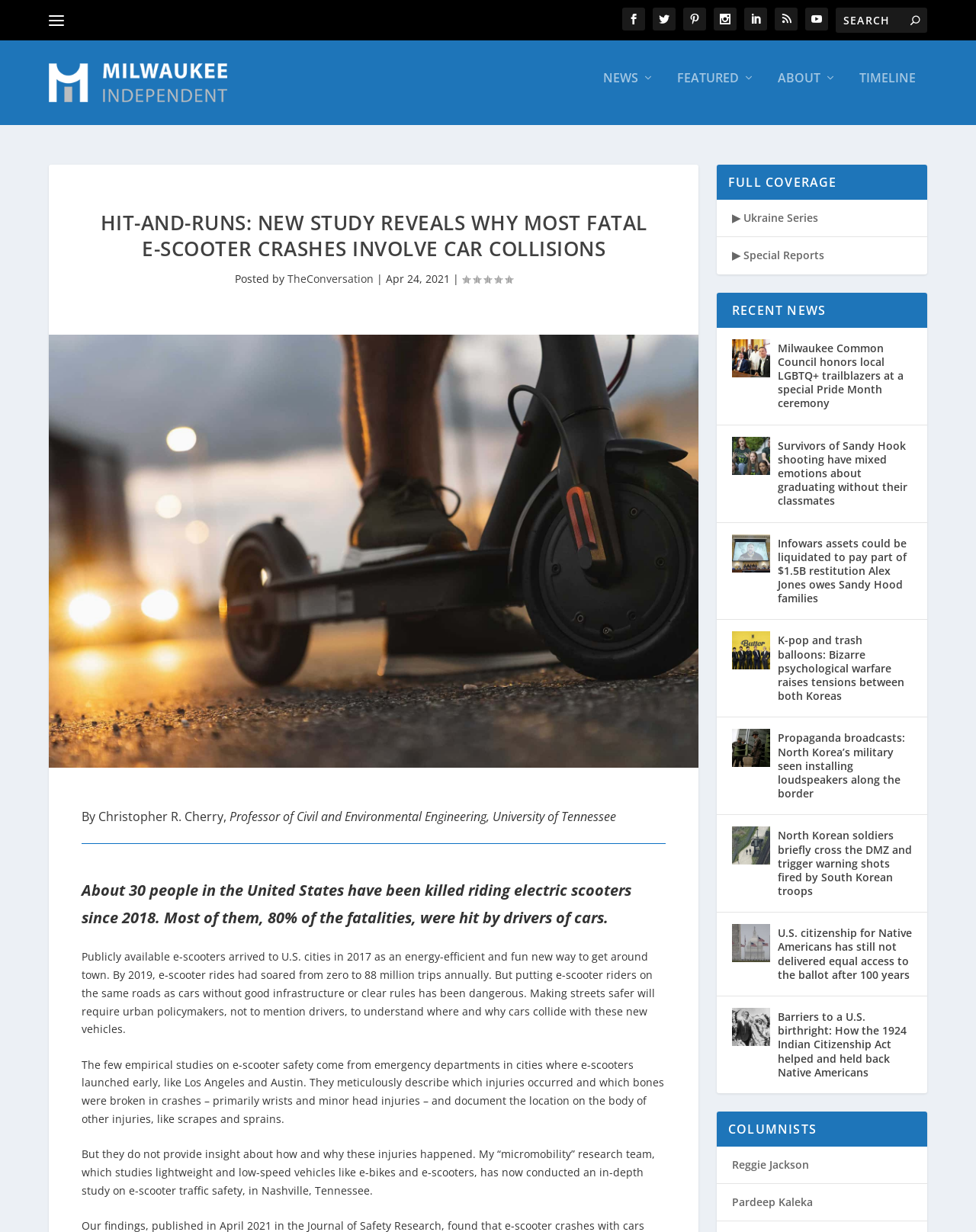Generate a detailed explanation of the webpage's features and information.

The webpage is an article from Milwaukee Independent, focusing on a study about fatal e-scooter crashes involving car collisions. At the top, there is a navigation bar with several links, including "NEWS", "FEATURED", "ABOUT", and "TIMELINE". Below the navigation bar, there is a heading that reads "HIT-AND-RUNS: NEW STUDY REVEALS WHY MOST FATAL E-SCOOTER CRASHES INVOLVE CAR COLLISIONS". 

To the right of the heading, there is a section with information about the article, including the author, Christopher R. Cherry, and the date of publication, April 24, 2021. Below this section, there is a rating system with a score of 0.00.

The main content of the article is divided into several paragraphs, discussing the safety of e-scooters and the results of a study on e-scooter traffic safety in Nashville, Tennessee. The article also mentions the lack of infrastructure and clear rules for e-scooters, which has led to dangerous situations for riders.

On the right side of the page, there are several sections, including "FULL COVERAGE", "RECENT NEWS", and "COLUMNISTS". The "FULL COVERAGE" section has a link to a series about Ukraine. The "RECENT NEWS" section lists several news articles, each with a title, a brief summary, and an image. The "COLUMNISTS" section lists several columnists, including Reggie Jackson and Pardeep Kaleka.

At the top right corner of the page, there is a search bar with a magnifying glass icon. Above the search bar, there are several social media links, represented by icons.